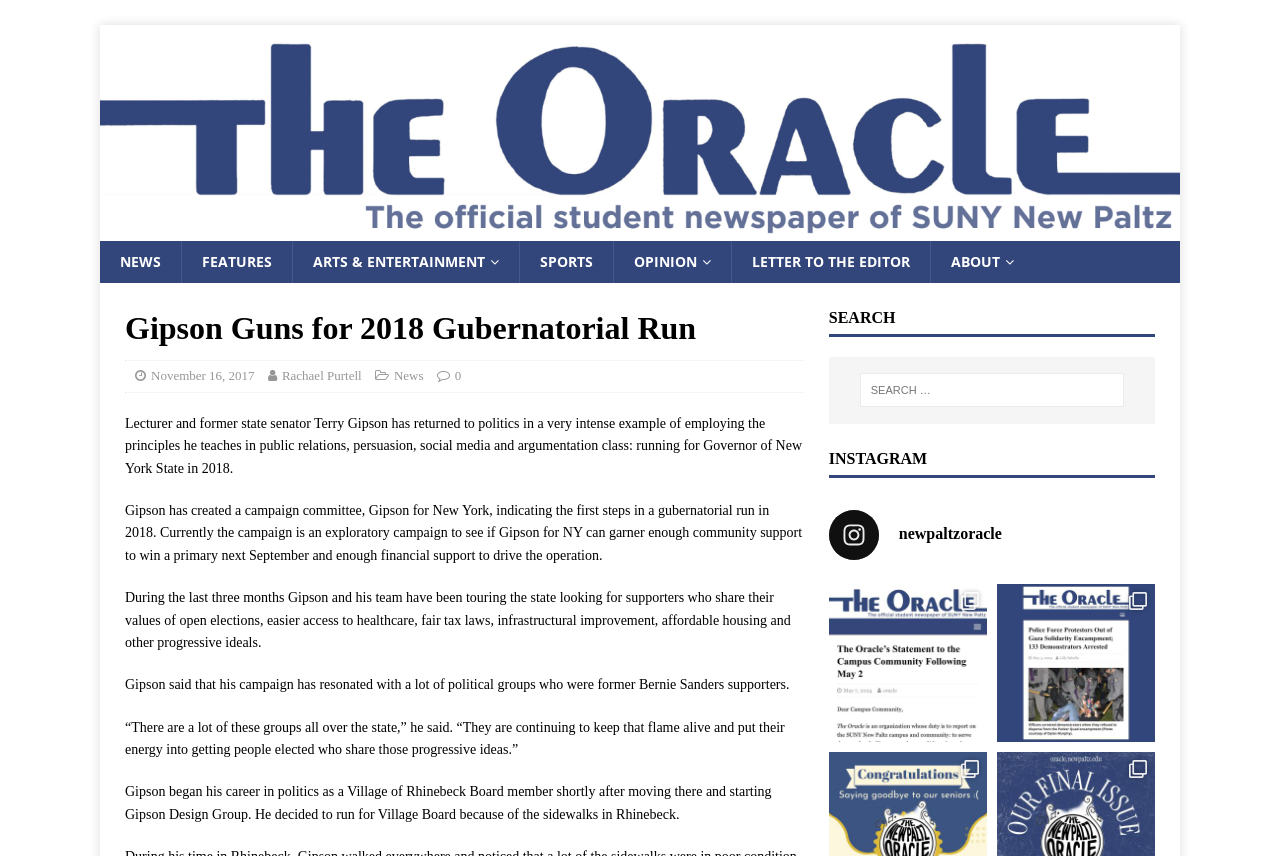Please find the bounding box coordinates of the element that must be clicked to perform the given instruction: "Read the full statement on amnesty". The coordinates should be four float numbers from 0 to 1, i.e., [left, top, right, bottom].

[0.647, 0.682, 0.771, 0.866]